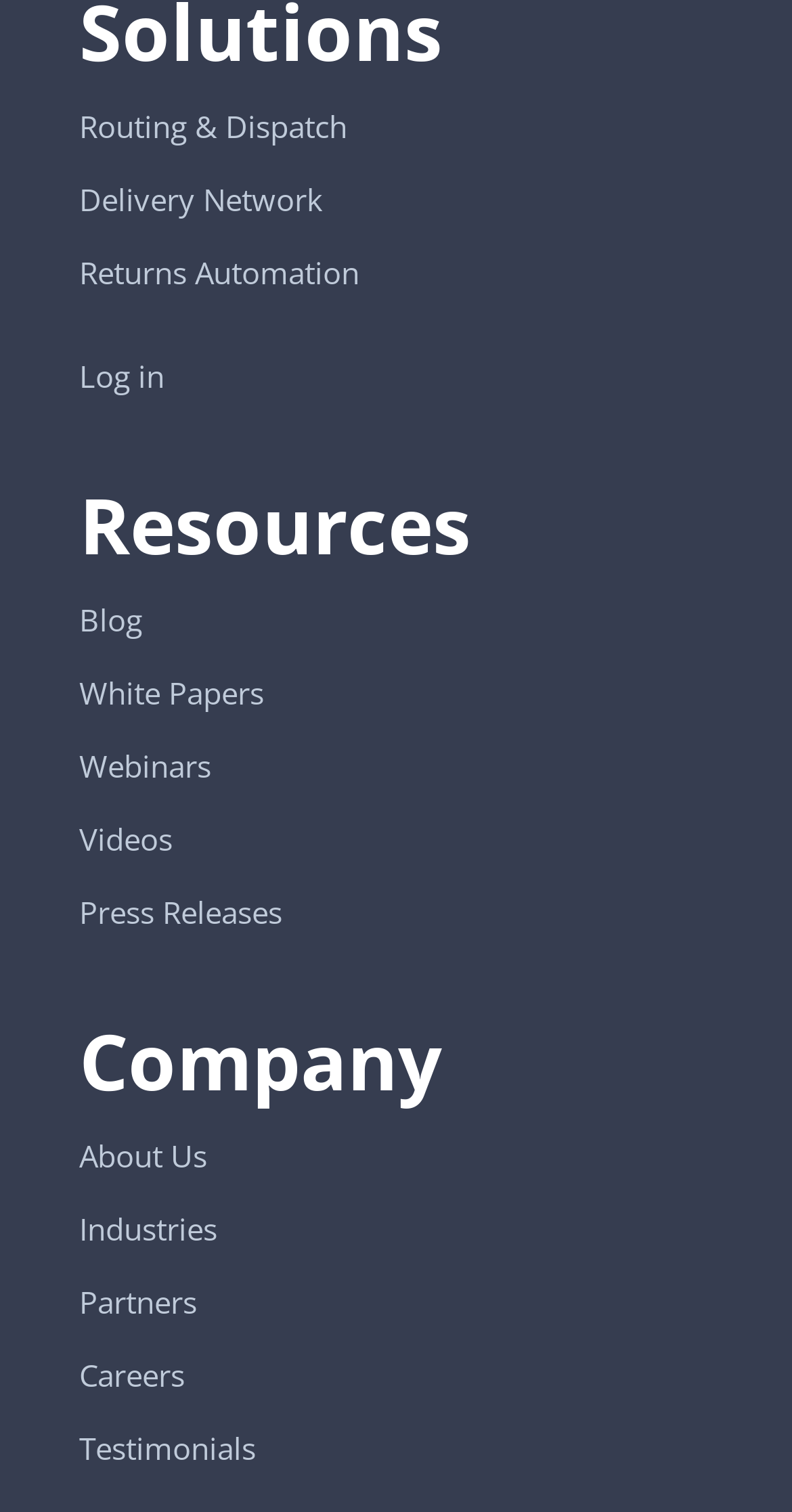Determine the bounding box coordinates of the element's region needed to click to follow the instruction: "Read the blog". Provide these coordinates as four float numbers between 0 and 1, formatted as [left, top, right, bottom].

[0.1, 0.396, 0.179, 0.423]